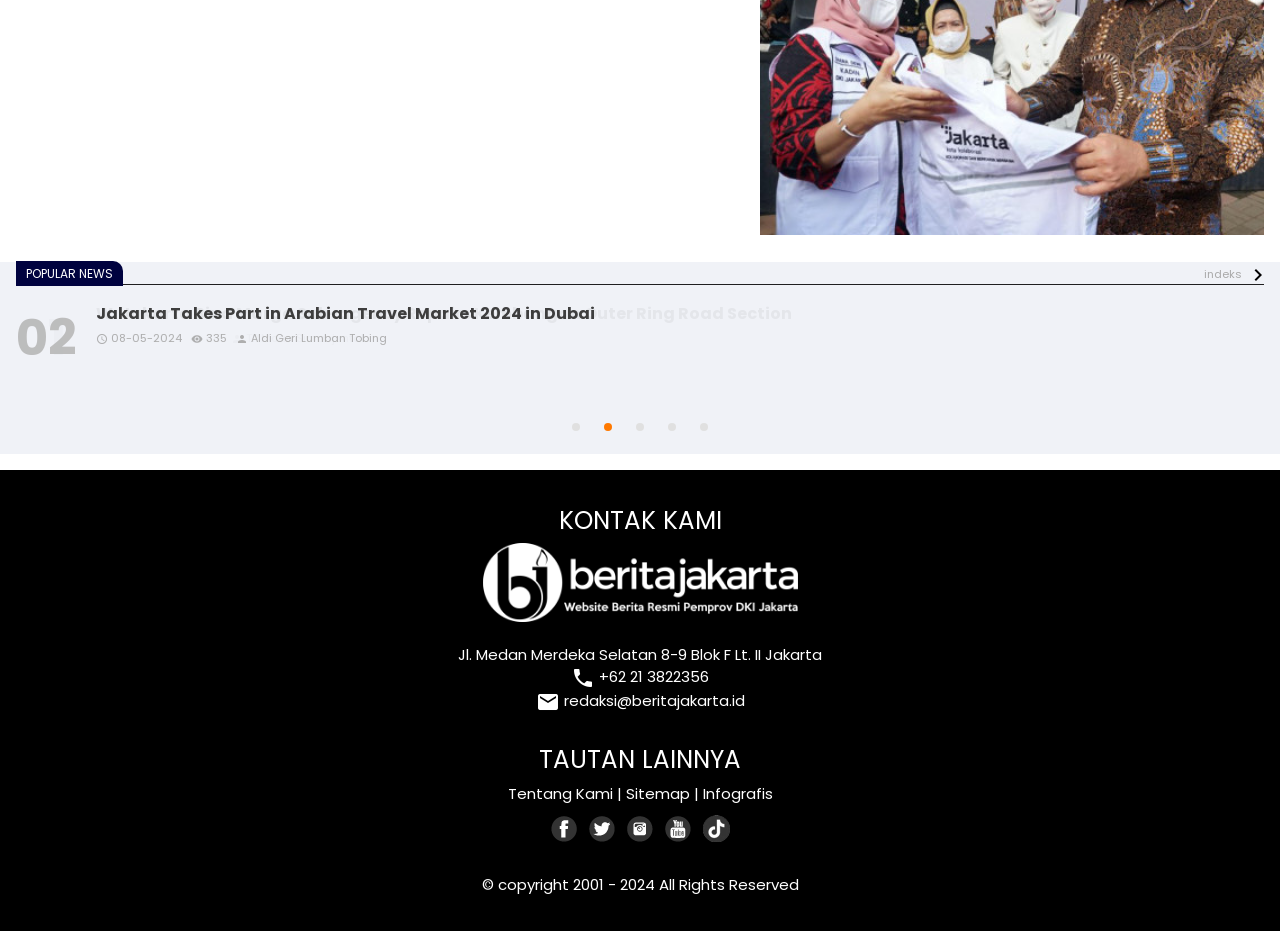Find and specify the bounding box coordinates that correspond to the clickable region for the instruction: "Click on the Environmental link".

None